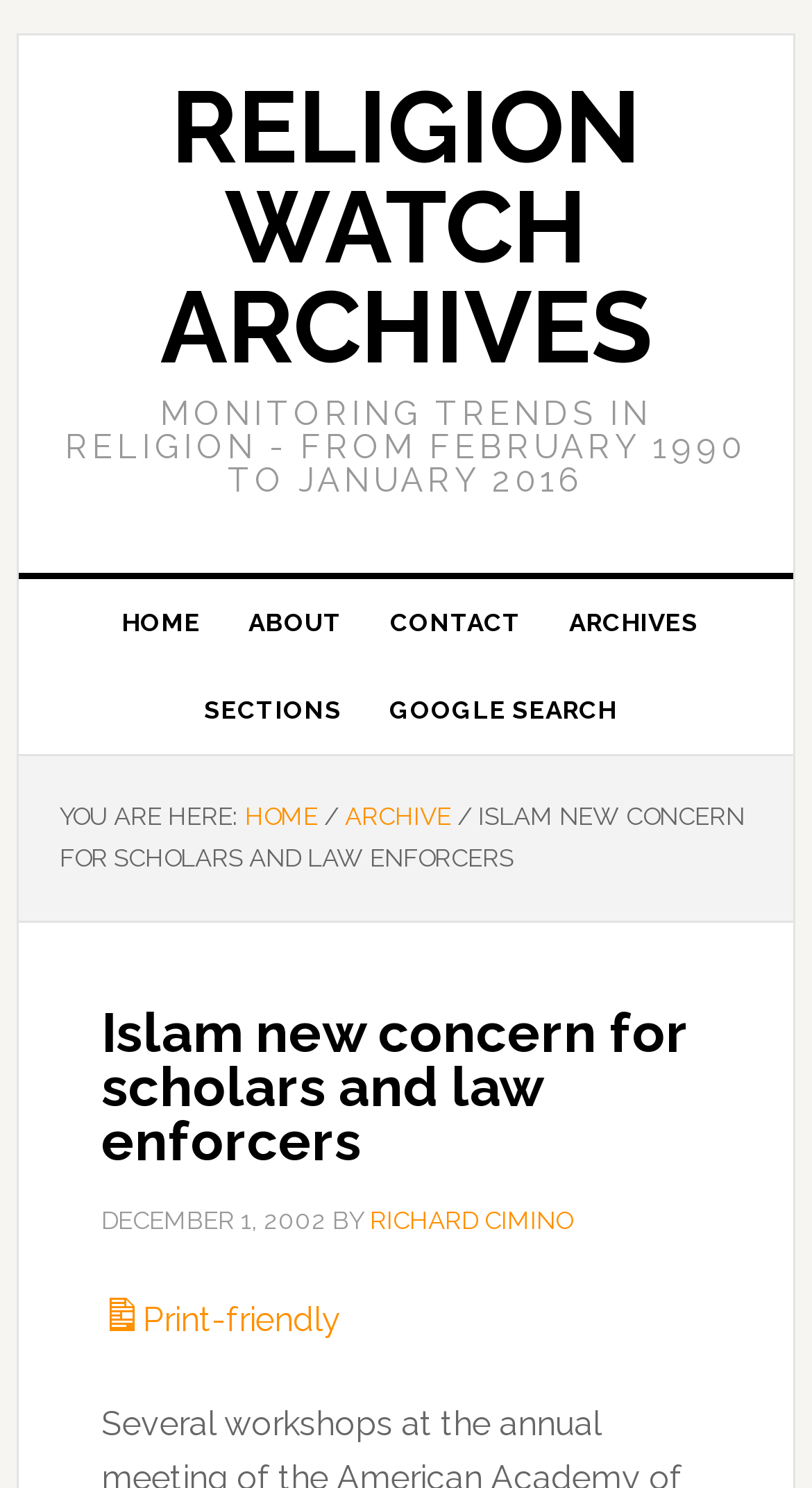Could you highlight the region that needs to be clicked to execute the instruction: "Click on Leave a Comment"?

None